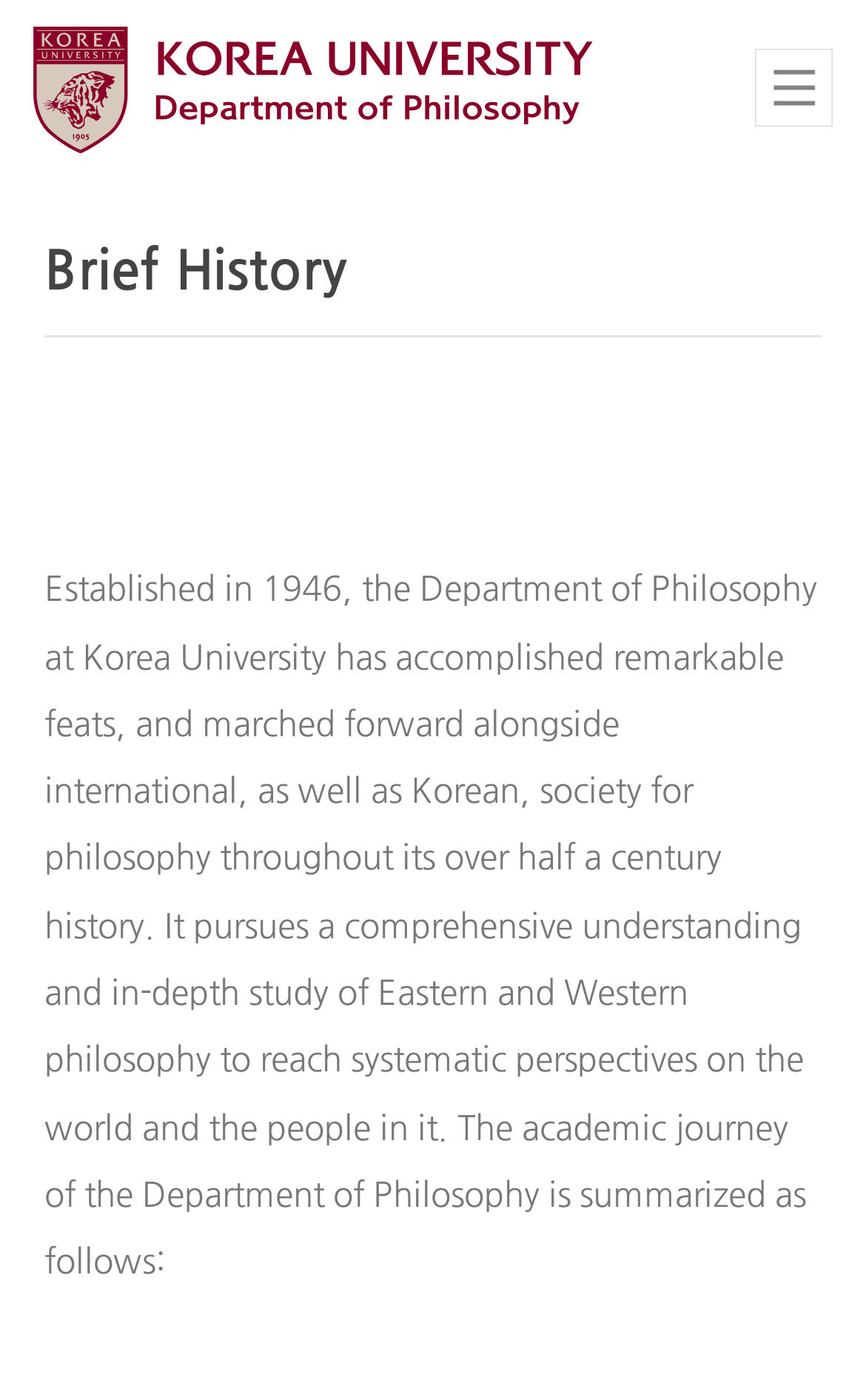Please provide the main heading of the webpage content.

KOREA UNIVERSITY Department of Philosophy